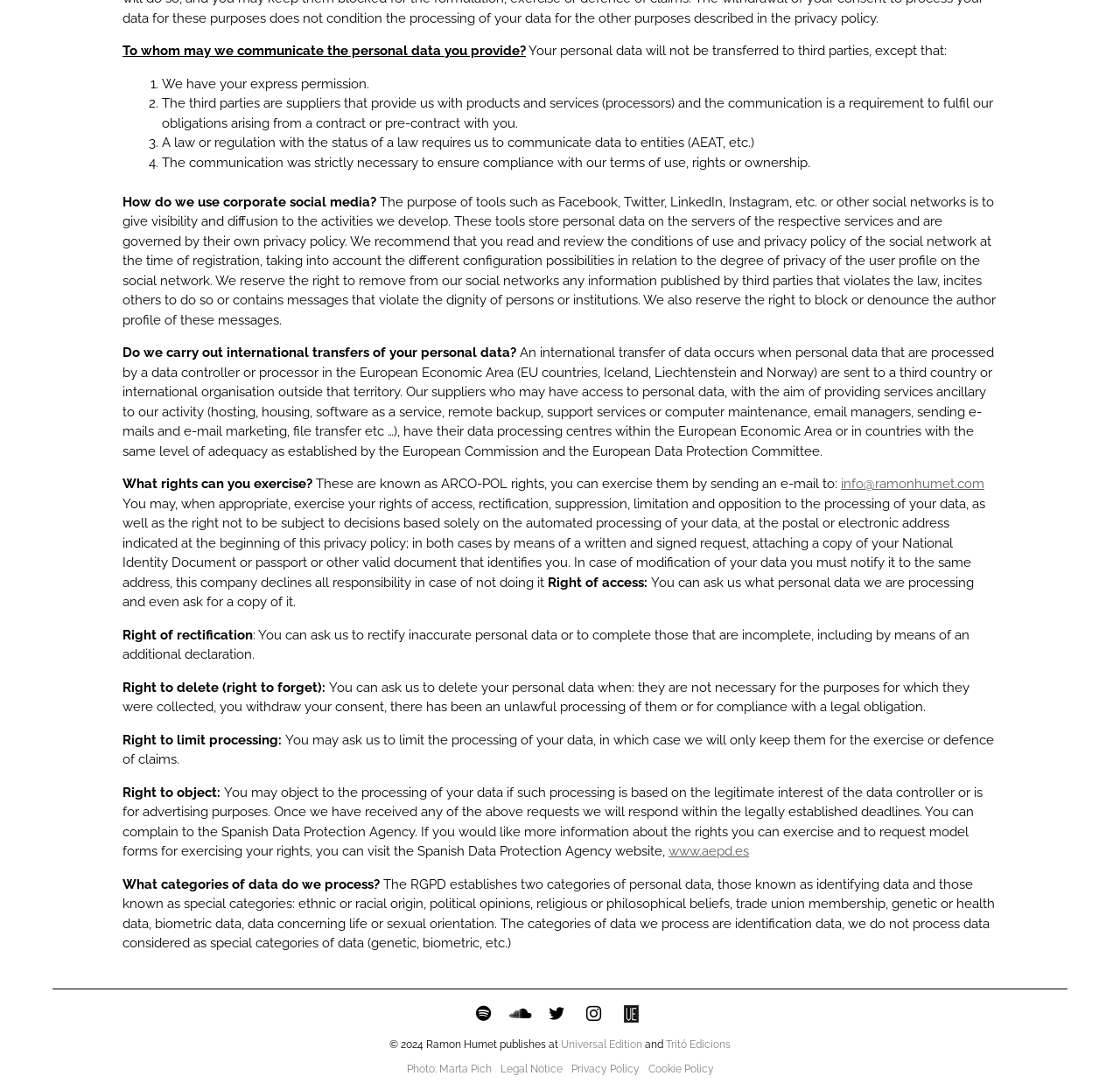Given the element description, predict the bounding box coordinates in the format (top-left x, top-left y, bottom-right x, bottom-right y). Make sure all values are between 0 and 1. Here is the element description: info@ramonhumet.com

[0.751, 0.437, 0.879, 0.451]